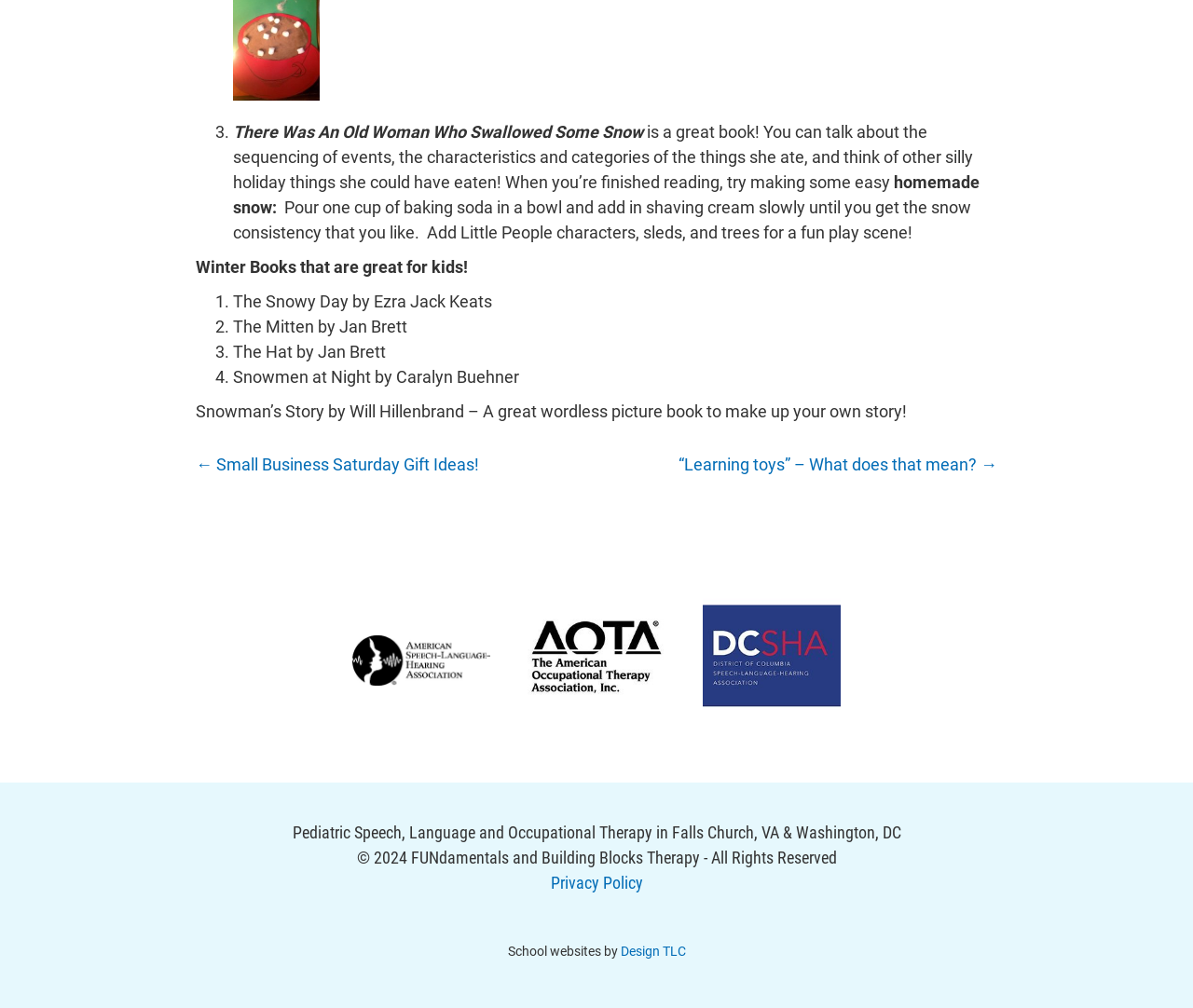Answer succinctly with a single word or phrase:
How many logos are displayed at the bottom of the page?

3